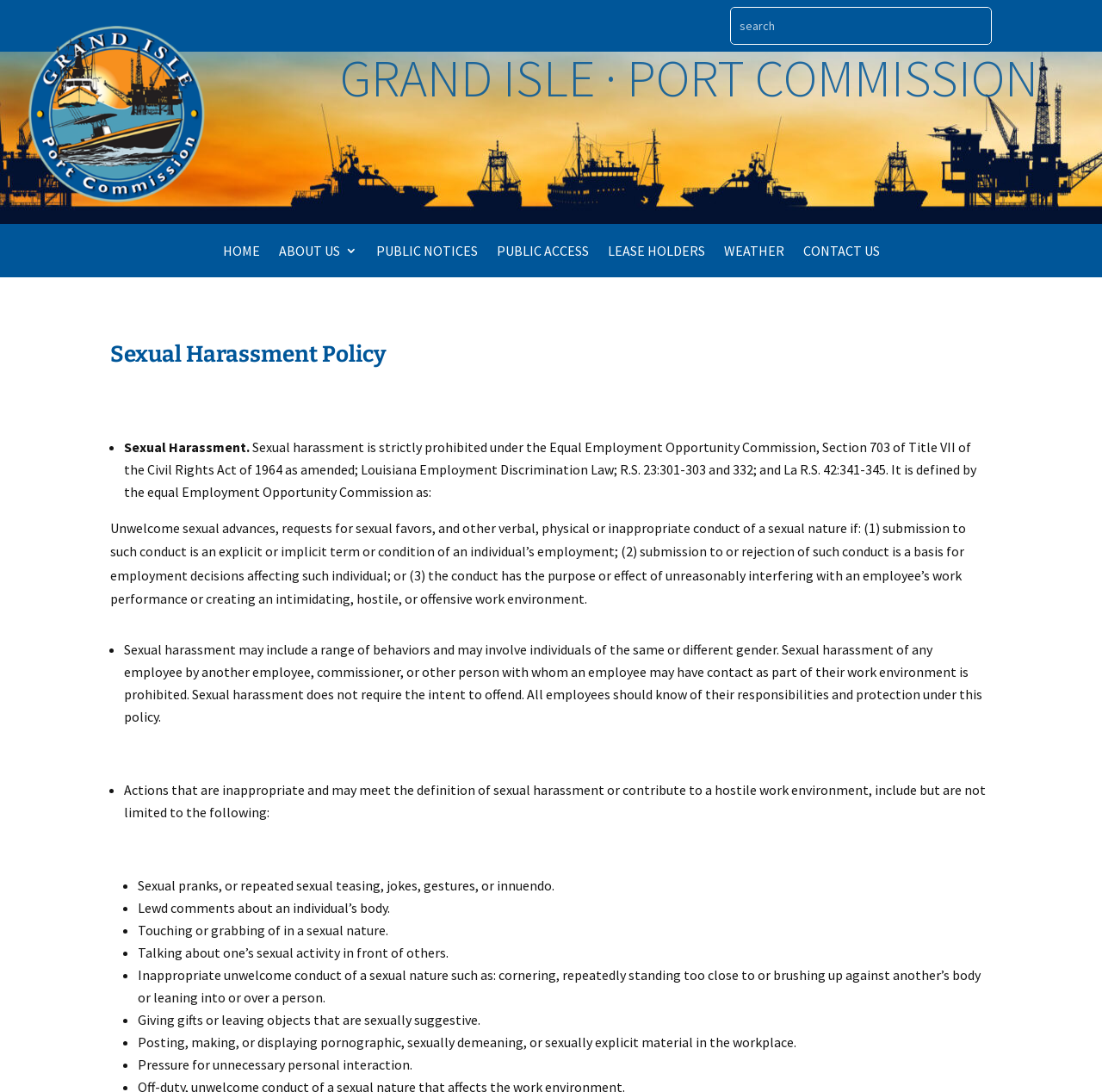Locate the bounding box coordinates of the item that should be clicked to fulfill the instruction: "go to ABOUT US".

[0.253, 0.224, 0.324, 0.241]